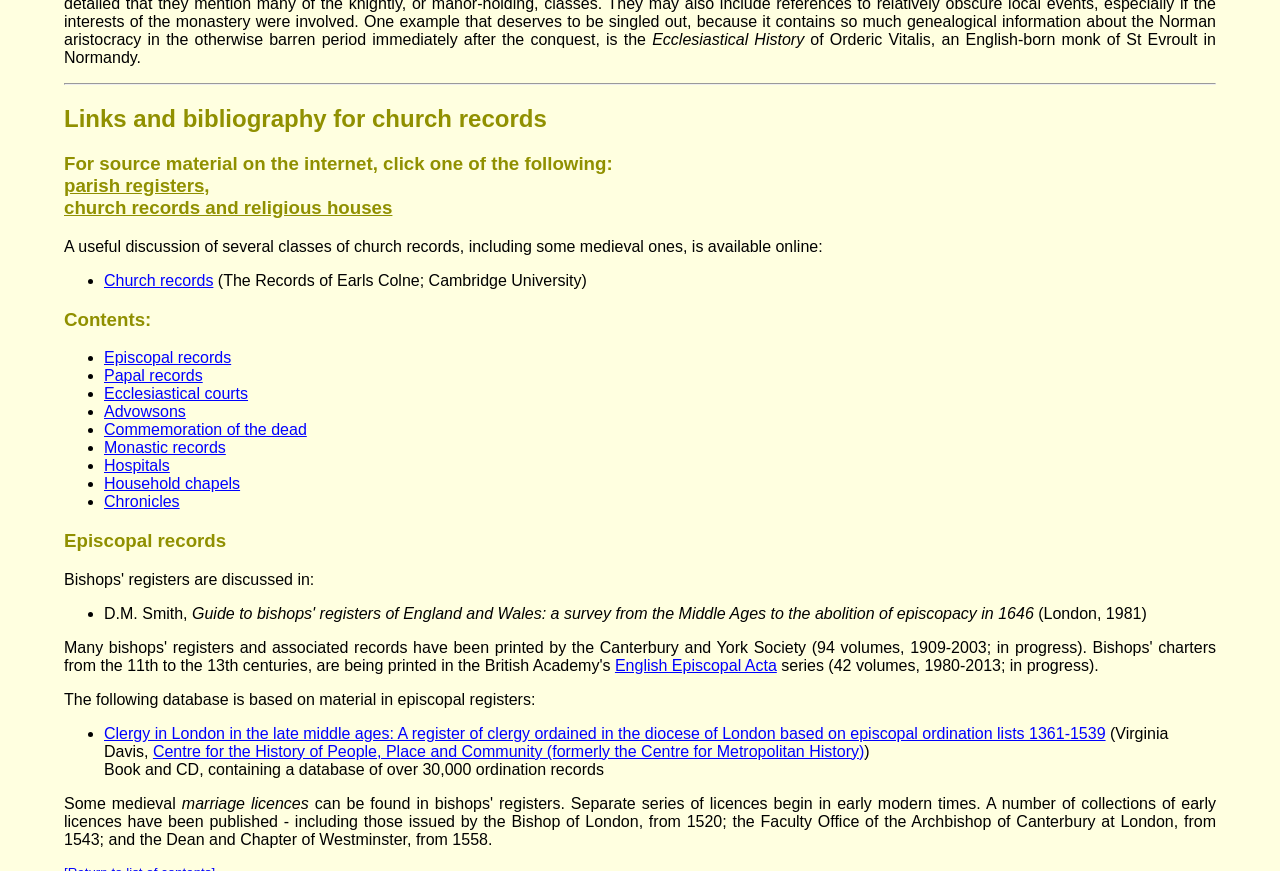What is the name of the series mentioned in the Episcopal records section?
Kindly give a detailed and elaborate answer to the question.

The Episcopal records section mentions a series called 'English Episcopal Acta' which consists of 42 volumes published between 1980 and 2013, as indicated by the link element with ID 174 and the StaticText element with ID 175.